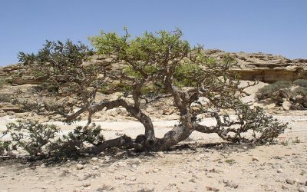What is the significance of Frankincense in traditional societies?
Provide a comprehensive and detailed answer to the question.

According to the caption, Frankincense has significant historical and cultural importance, often used in religious rituals and traditional medicine, and its cultivation and harvesting play a crucial role in various traditional societies.